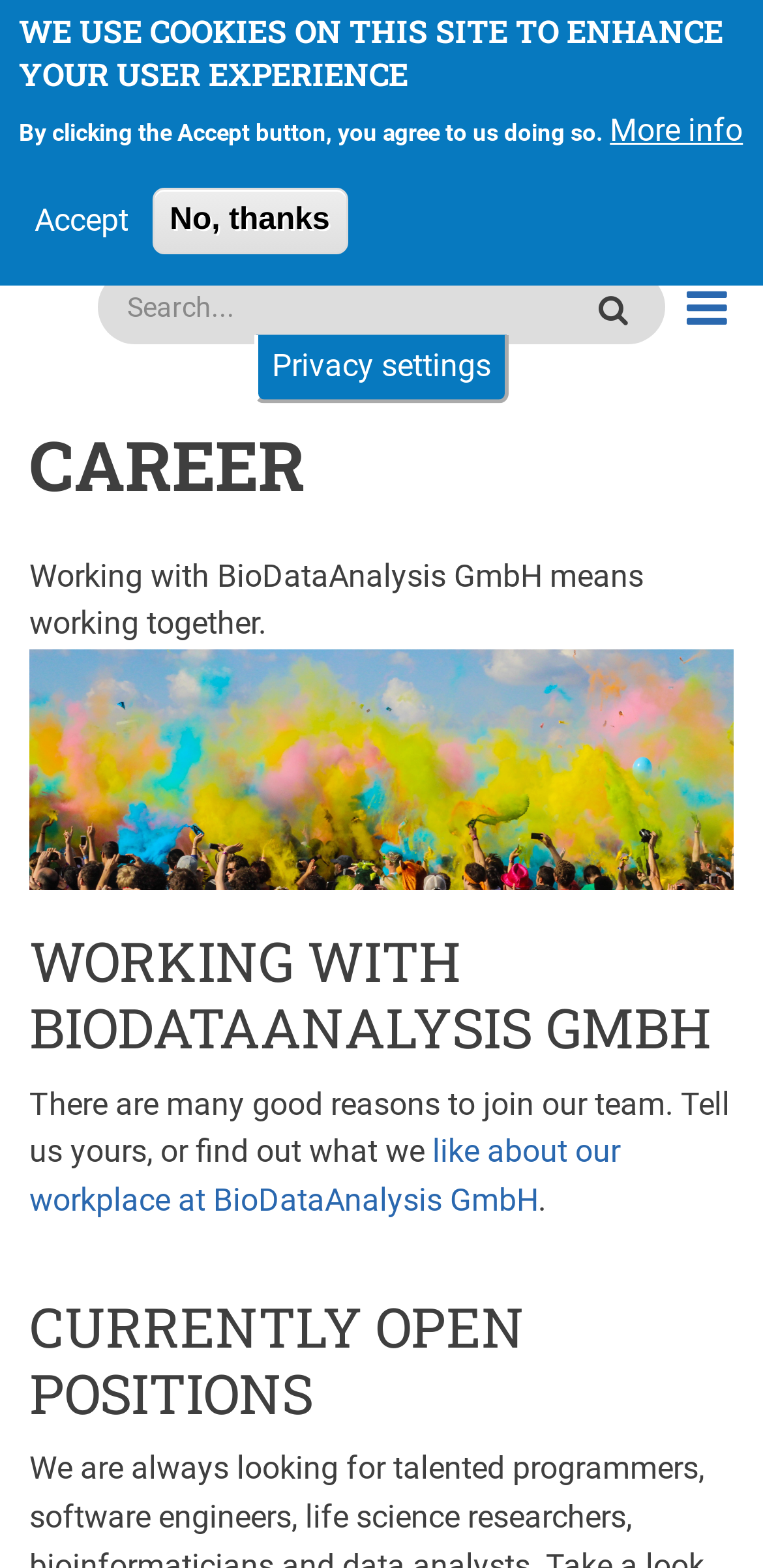Please use the details from the image to answer the following question comprehensively:
What is the purpose of the search box?

The search box is located at the top of the webpage, and it has a placeholder text 'Search:' and a button with the text 'Search'. This suggests that the purpose of the search box is to allow users to search the website for specific content.